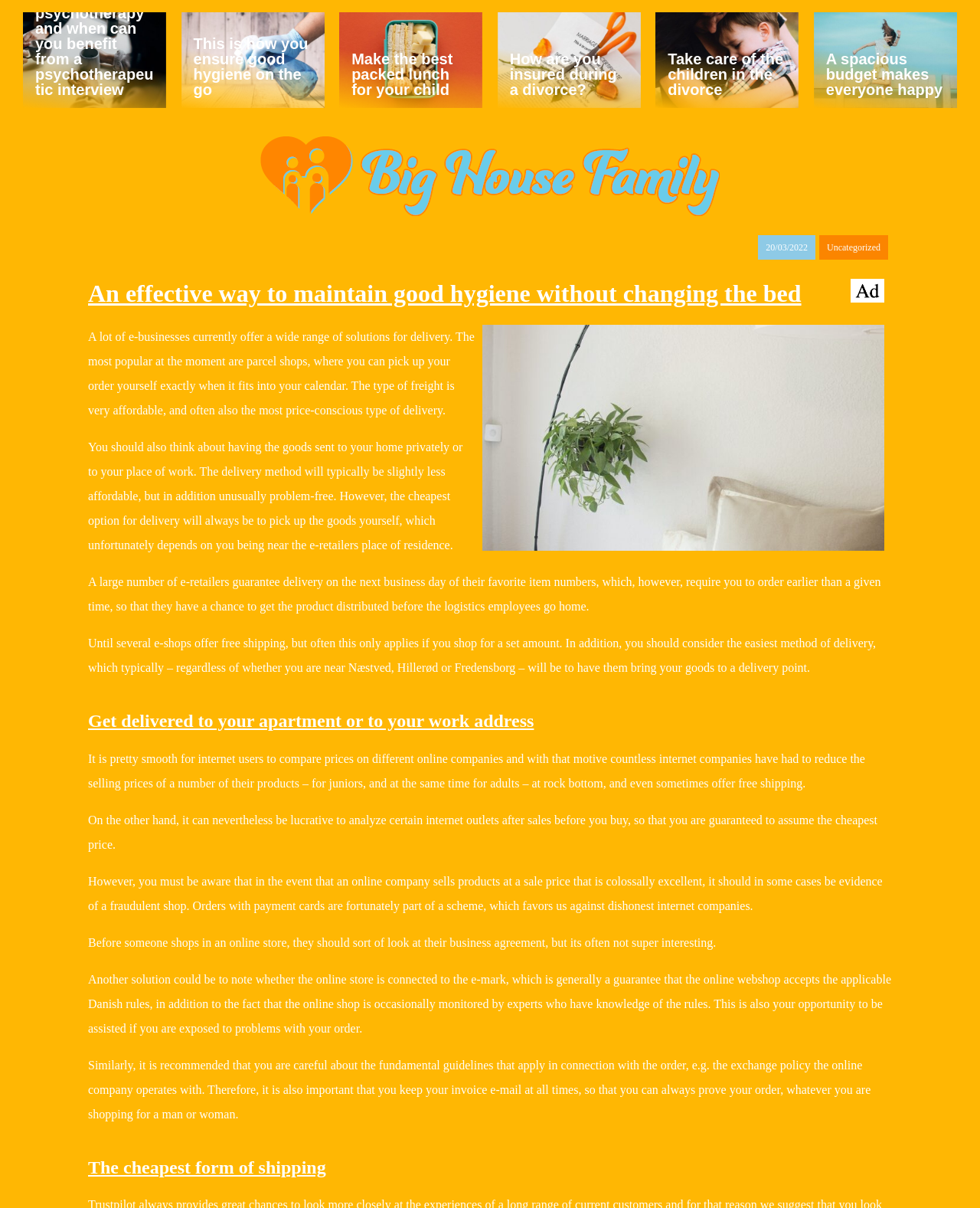What is the date of the article?
Provide an in-depth answer to the question, covering all aspects.

The date of the article can be found at the top of the webpage, where it says '20/03/2022' in a static text element.